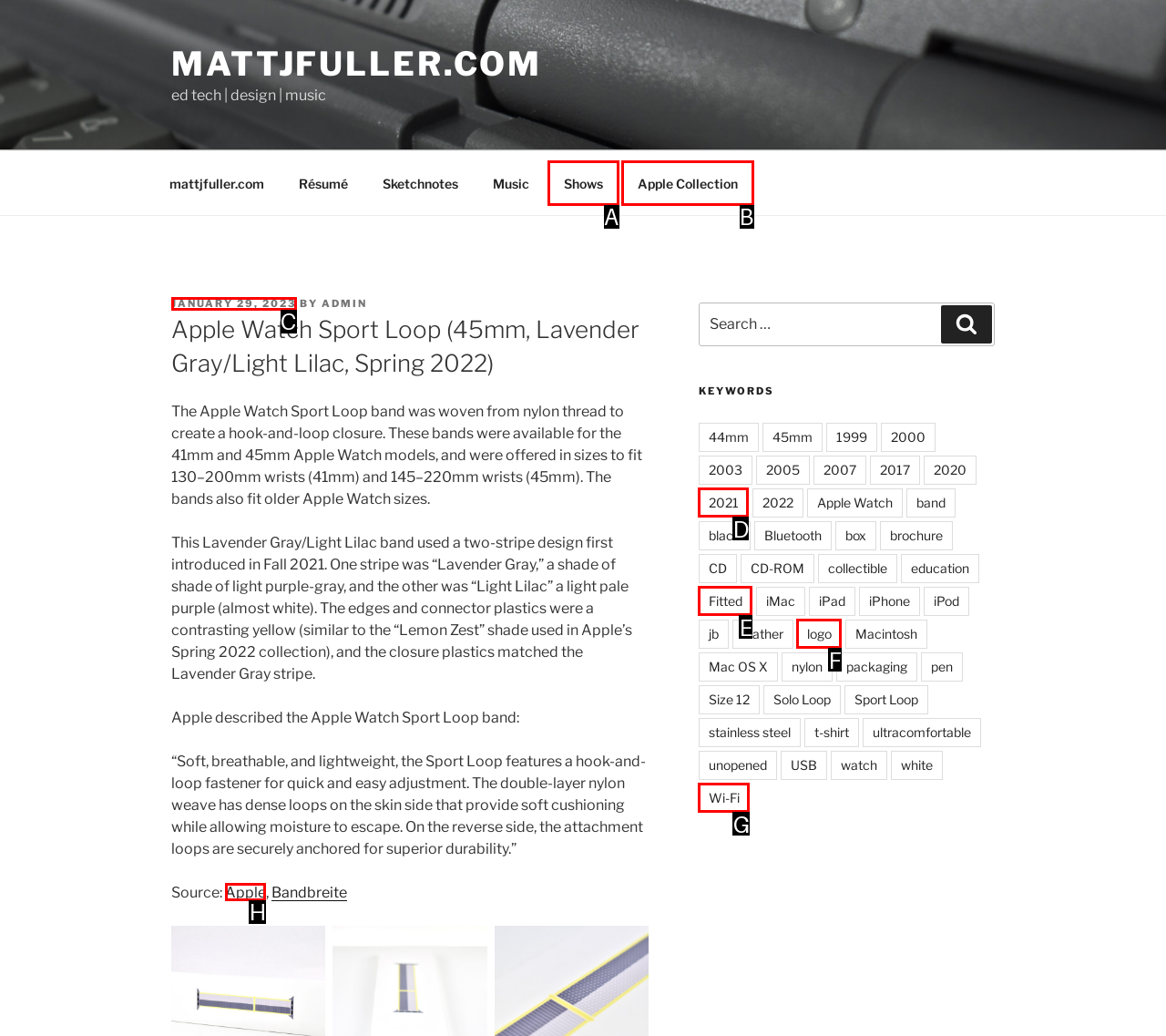Based on the task: Click on the 'Apple' link, which UI element should be clicked? Answer with the letter that corresponds to the correct option from the choices given.

H